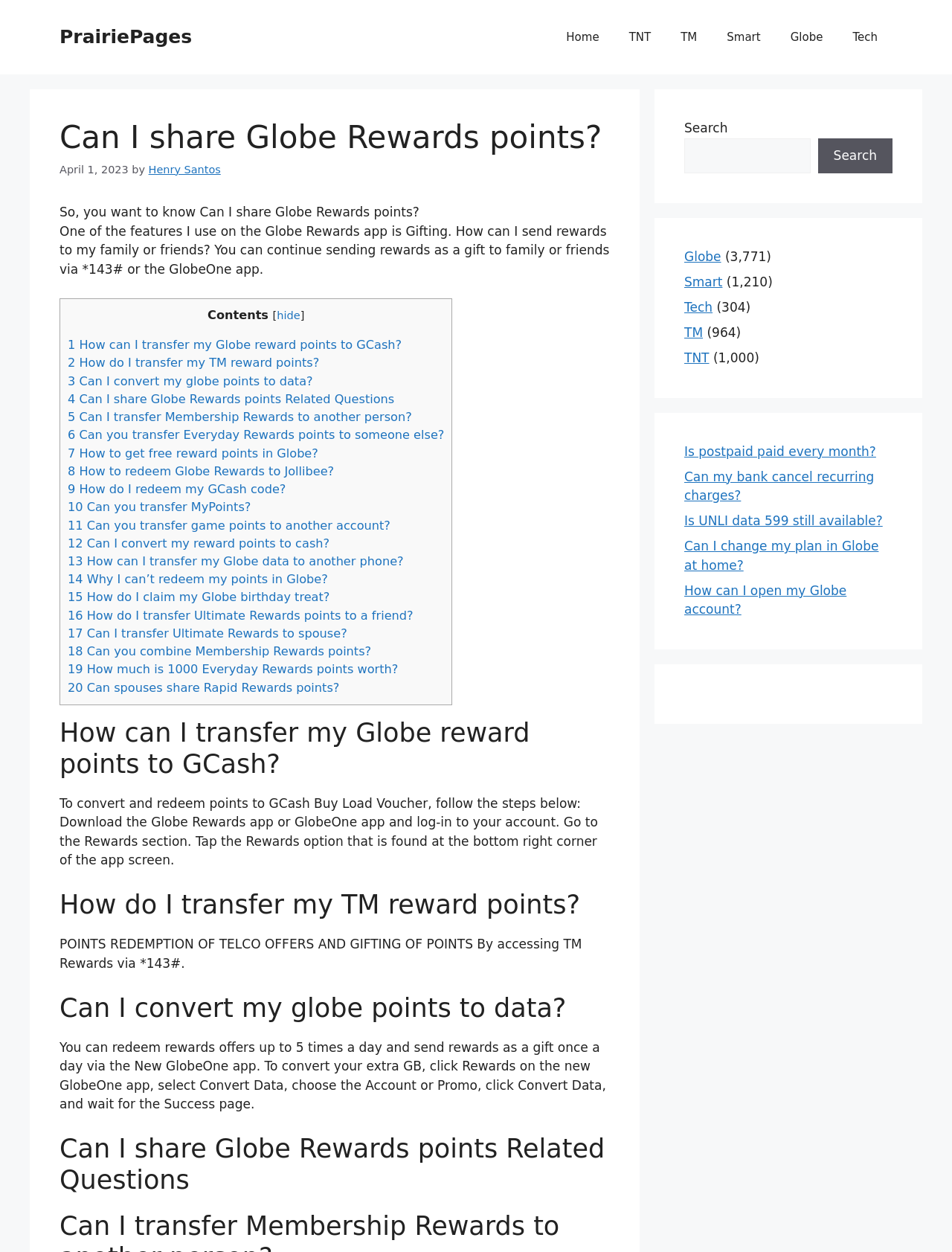Locate the bounding box coordinates of the clickable part needed for the task: "Search for something".

[0.719, 0.11, 0.851, 0.138]